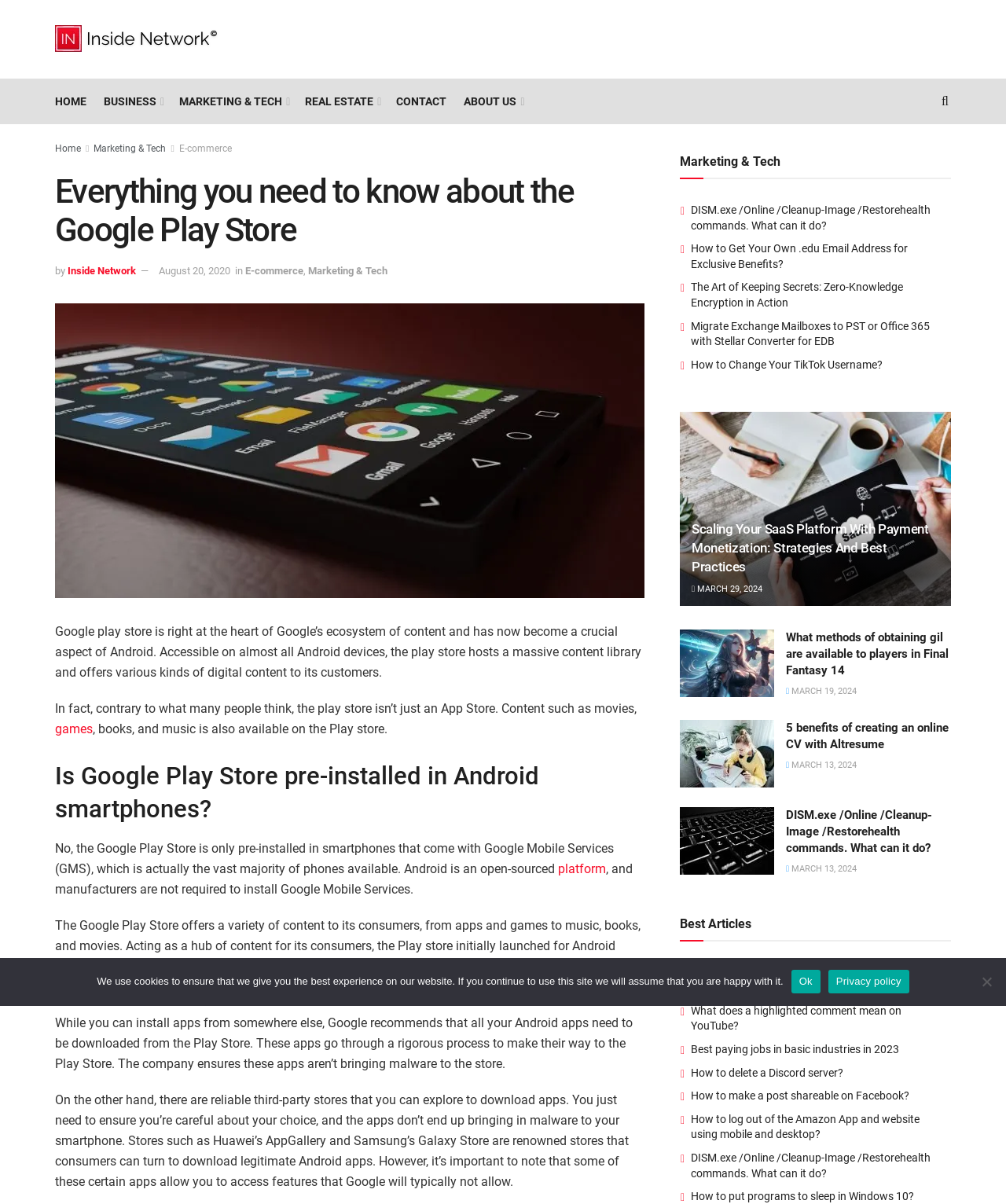Please determine the bounding box coordinates for the UI element described as: "Privacy policy".

[0.823, 0.805, 0.904, 0.825]